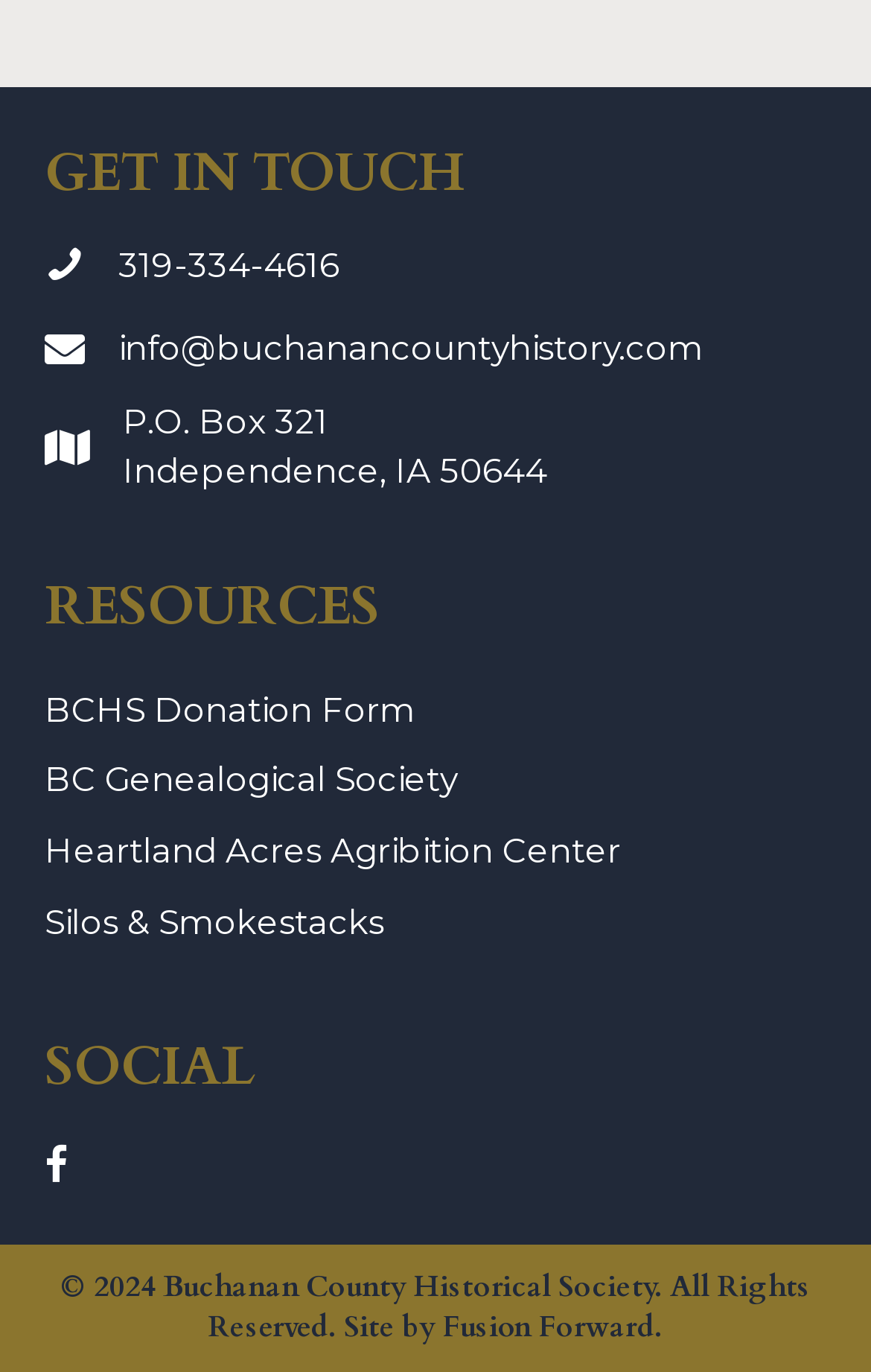Locate the UI element that matches the description Heartland Acres Agribition Center in the webpage screenshot. Return the bounding box coordinates in the format (top-left x, top-left y, bottom-right x, bottom-right y), with values ranging from 0 to 1.

[0.051, 0.604, 0.713, 0.635]